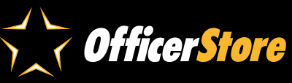What type of products does OfficerStore specialize in?
Look at the screenshot and respond with one word or a short phrase.

law enforcement and safety gear